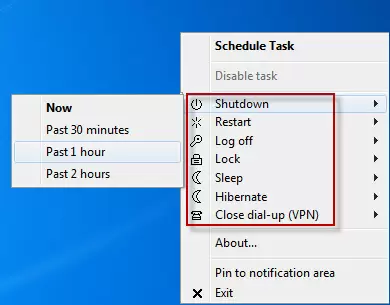Describe all the elements in the image extensively.

The image showcases a Windows interface related to task scheduling, specifically focusing on the "Schedule Task" menu. It displays options for managing system states, including "Shutdown," "Restart," "Log off," "Lock," "Sleep," "Hibernate," and "Close dial-up (VPN)." The menu is designed to allow users to select their desired action for the computer's operation. This functionality is particularly useful for automating tasks like shutting down the computer or managing different power states, enhancing user convenience and efficiency in system management. The layout underscores an organized approach to task scheduling, presenting a clear, user-friendly interface.